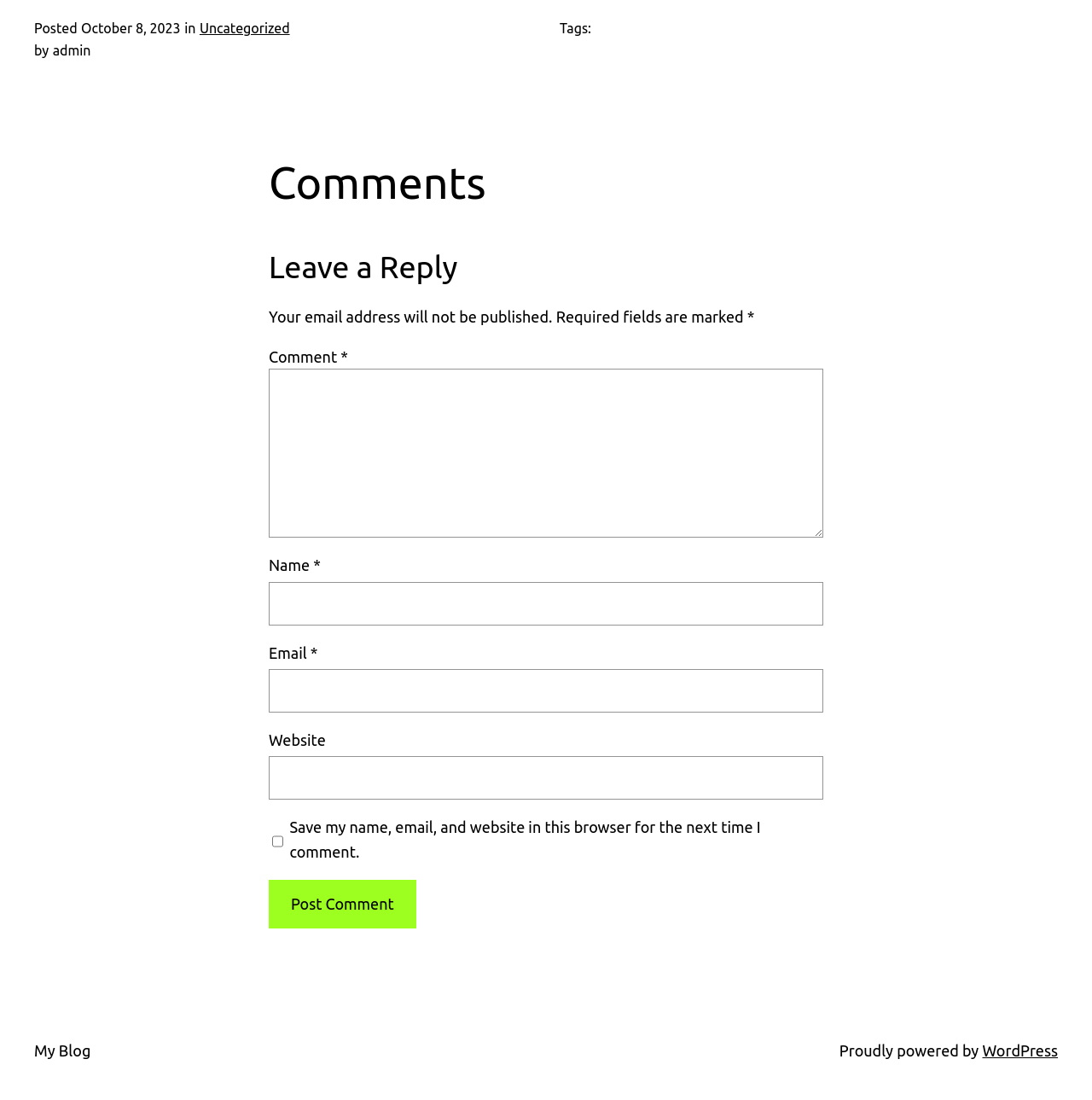Please locate the bounding box coordinates of the region I need to click to follow this instruction: "Post a comment".

[0.246, 0.8, 0.381, 0.844]